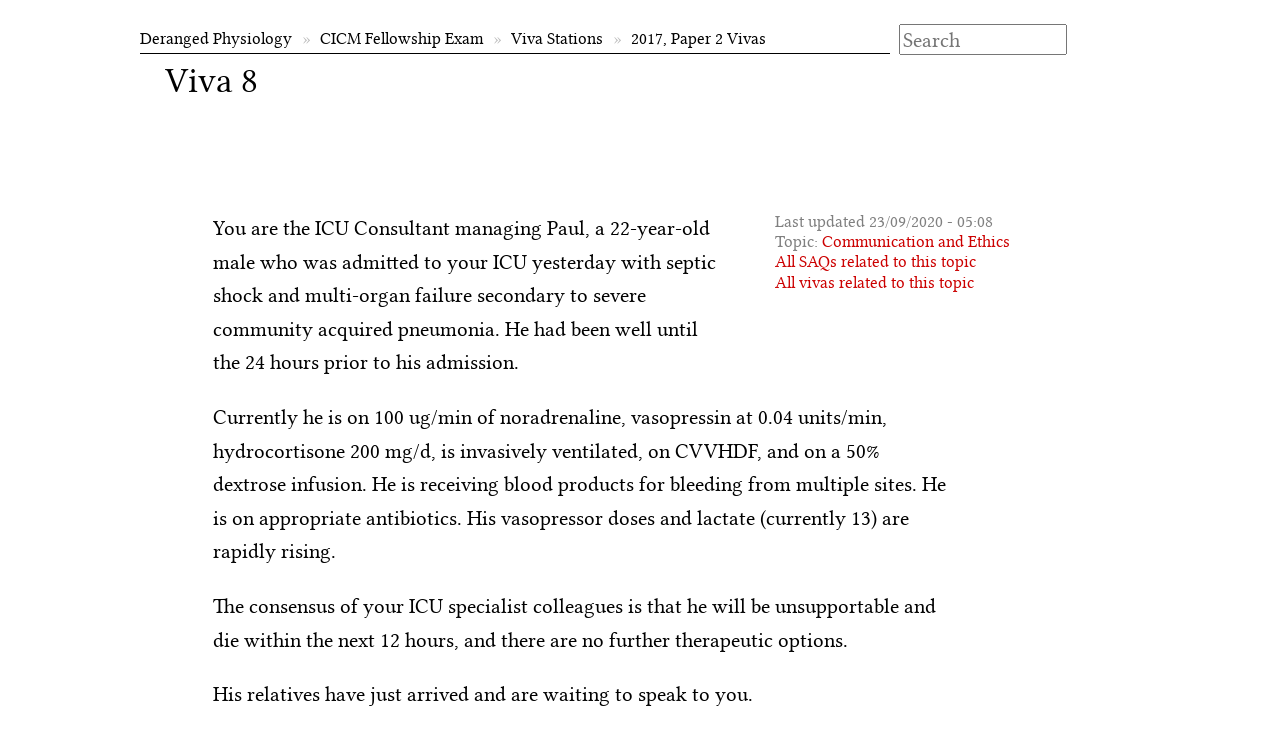Using the description "Viva Stations", predict the bounding box of the relevant HTML element.

[0.399, 0.039, 0.471, 0.065]